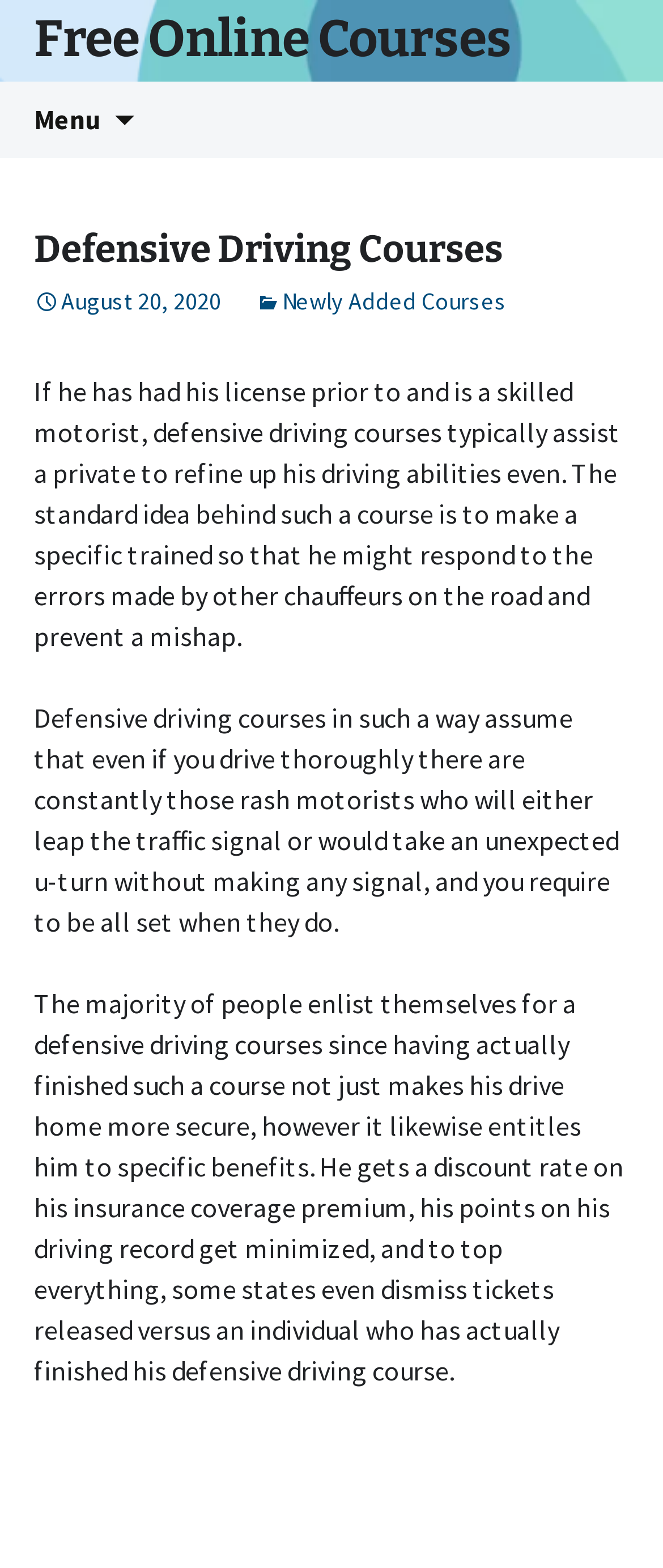Provide the bounding box coordinates in the format (top-left x, top-left y, bottom-right x, bottom-right y). All values are floating point numbers between 0 and 1. Determine the bounding box coordinate of the UI element described as: Newly Added Courses

[0.385, 0.182, 0.764, 0.201]